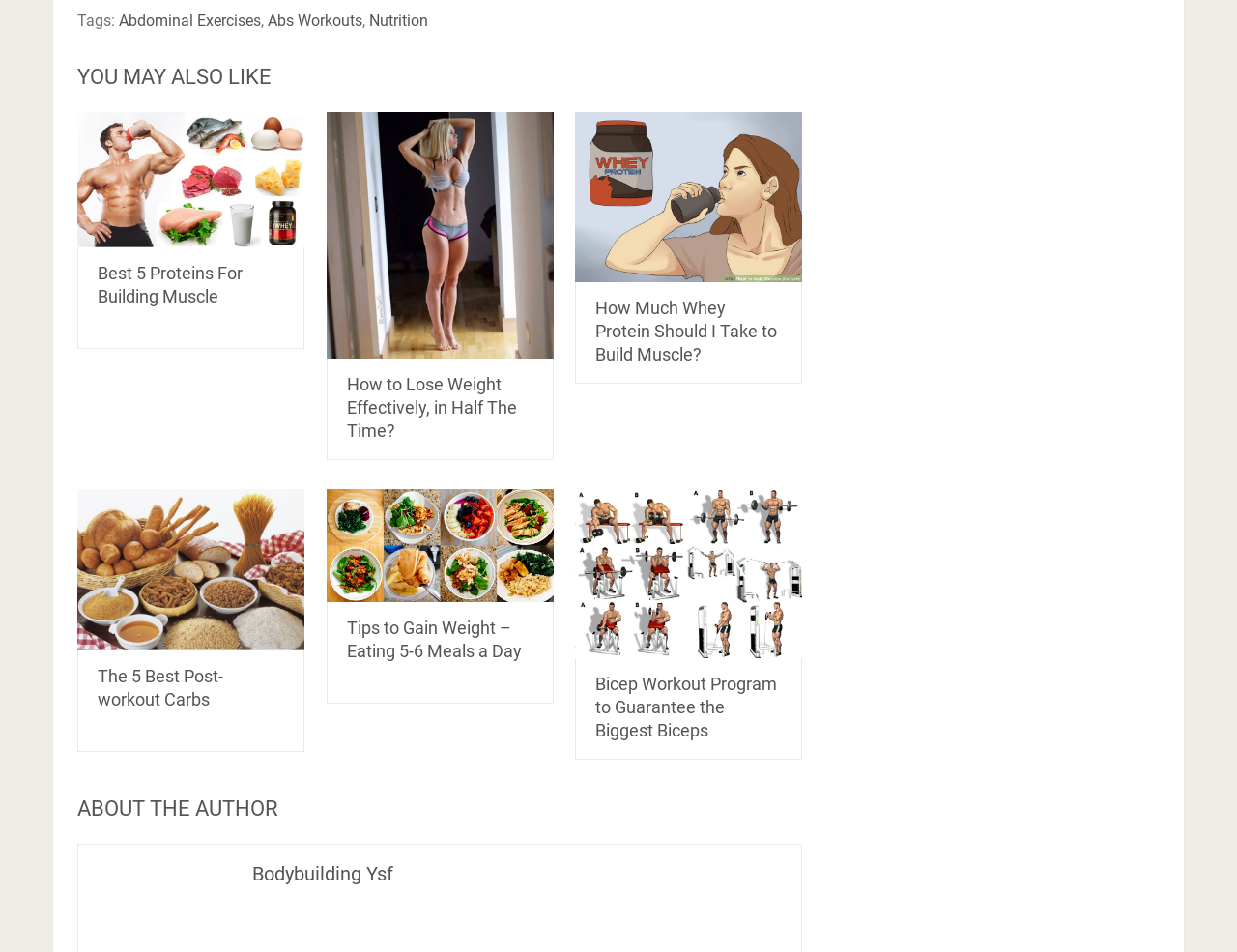Respond with a single word or phrase to the following question:
How many links are there in the first article?

2